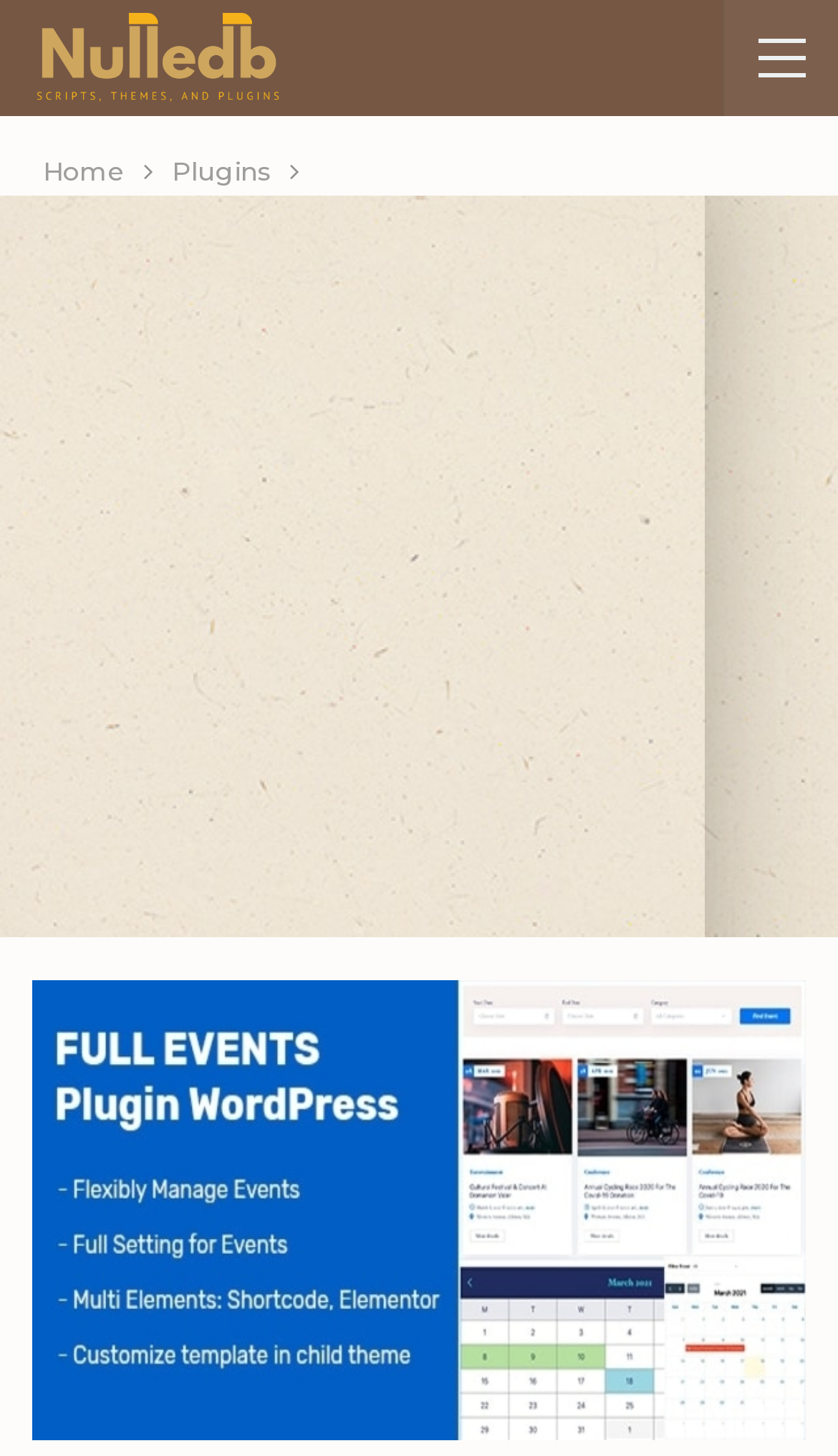What is the plugin's name?
Please answer the question with a detailed and comprehensive explanation.

The plugin's name is obtained from the root element's text, which is 'FullEvents v1.0.0 – Event Plugin WordPress – Nulled code Database'. The 'FullEvents' part is the plugin's name.